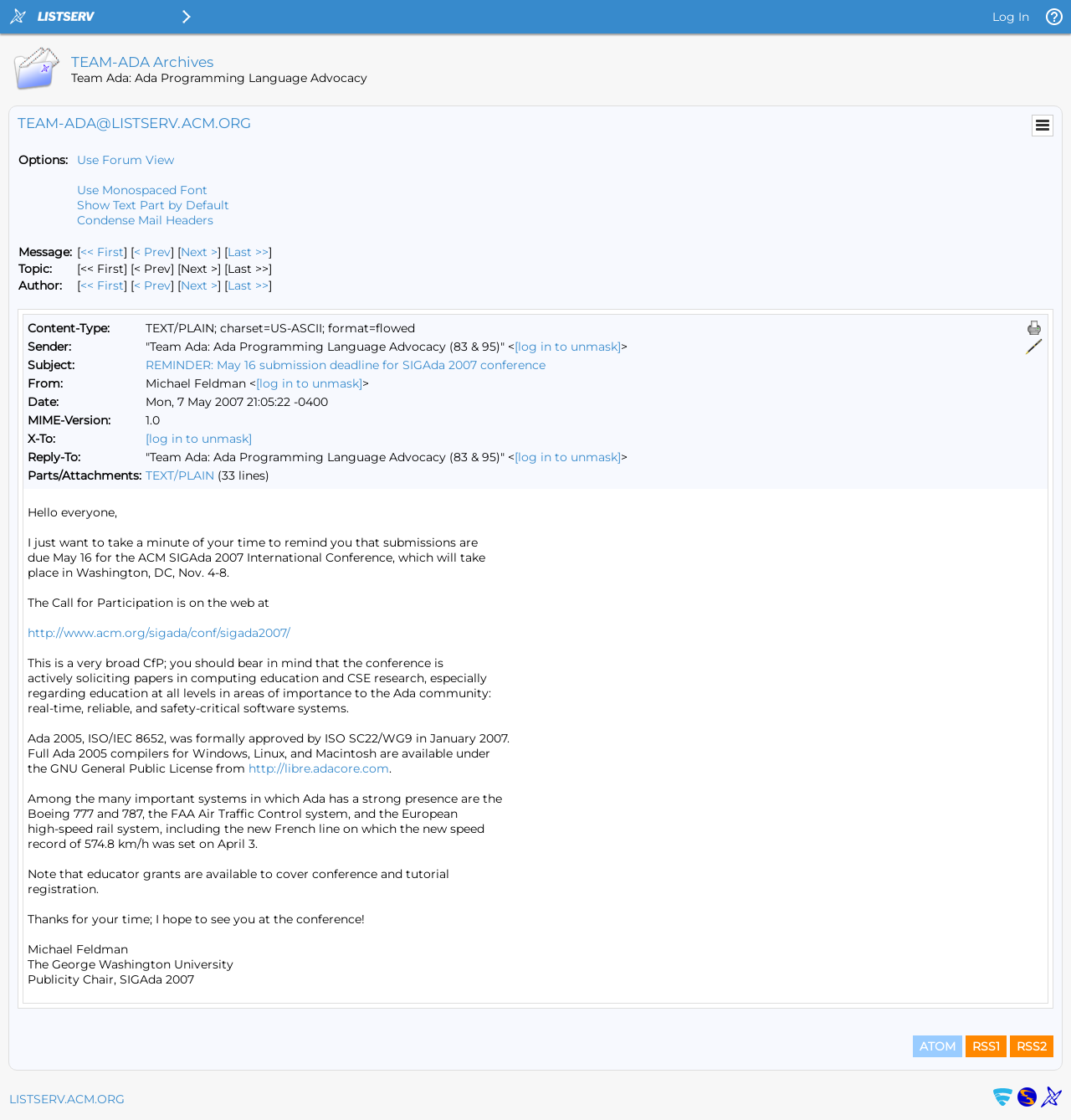Please identify the coordinates of the bounding box that should be clicked to fulfill this instruction: "View TEAM-ADA Archives".

[0.066, 0.048, 0.991, 0.063]